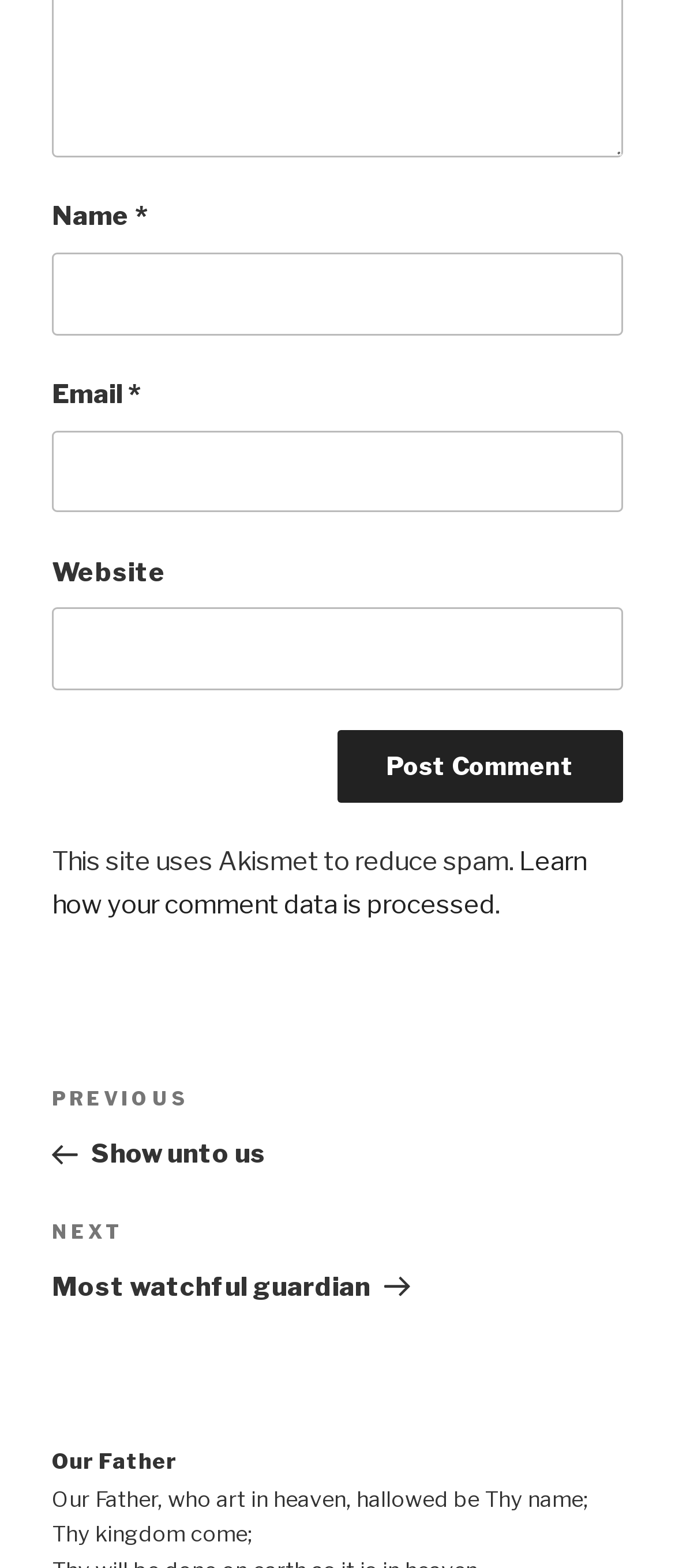What is the name of the spam reduction tool used?
Please answer the question with as much detail and depth as you can.

The website mentions that it uses Akismet to reduce spam, indicating that Akismet is the tool used to prevent spam comments on the website.